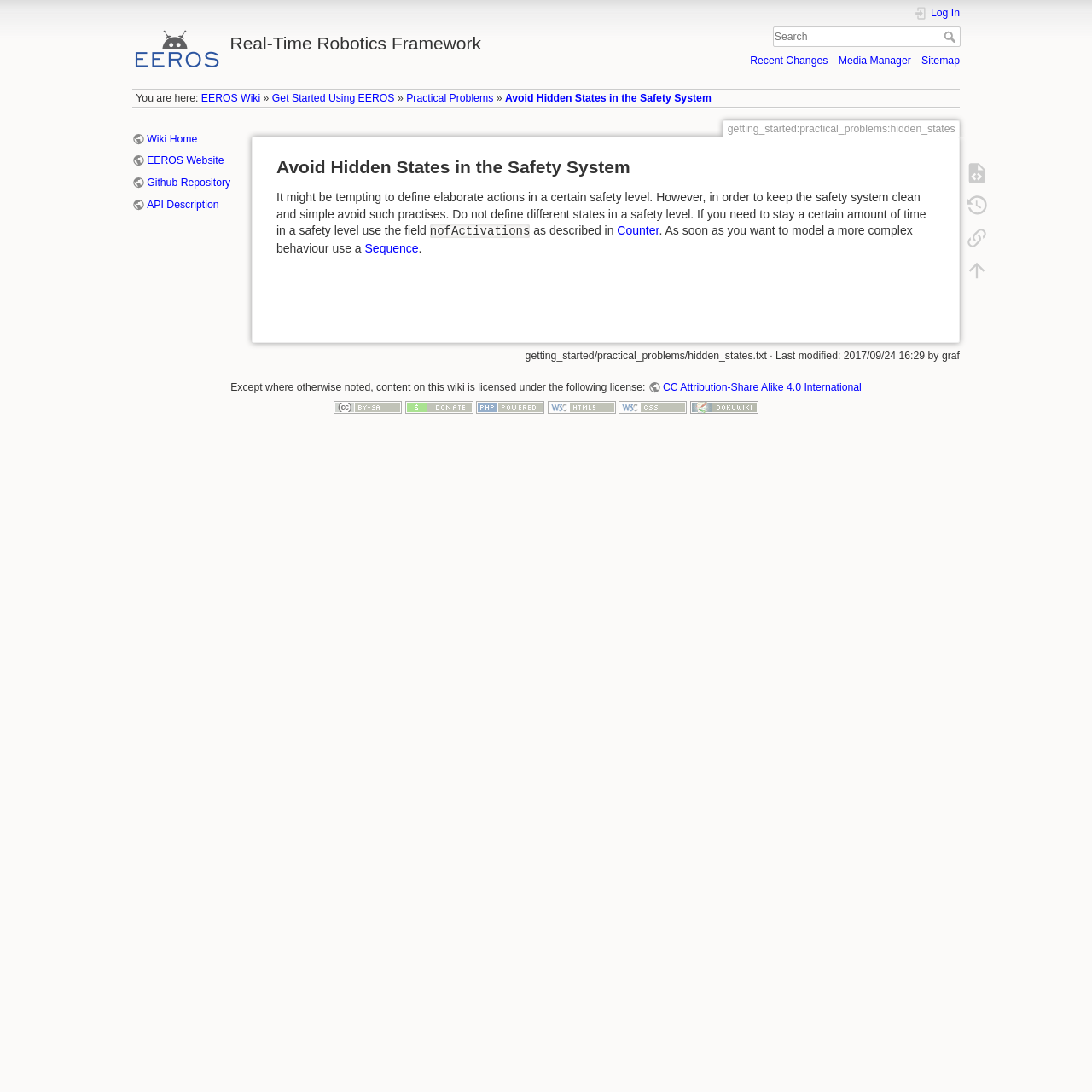What is the title of the wiki?
Answer the question with as much detail as you can, using the image as a reference.

I determined the title of the wiki by looking at the heading element with the text 'Real-Time Robotics Framework' which is located at the top of the webpage.